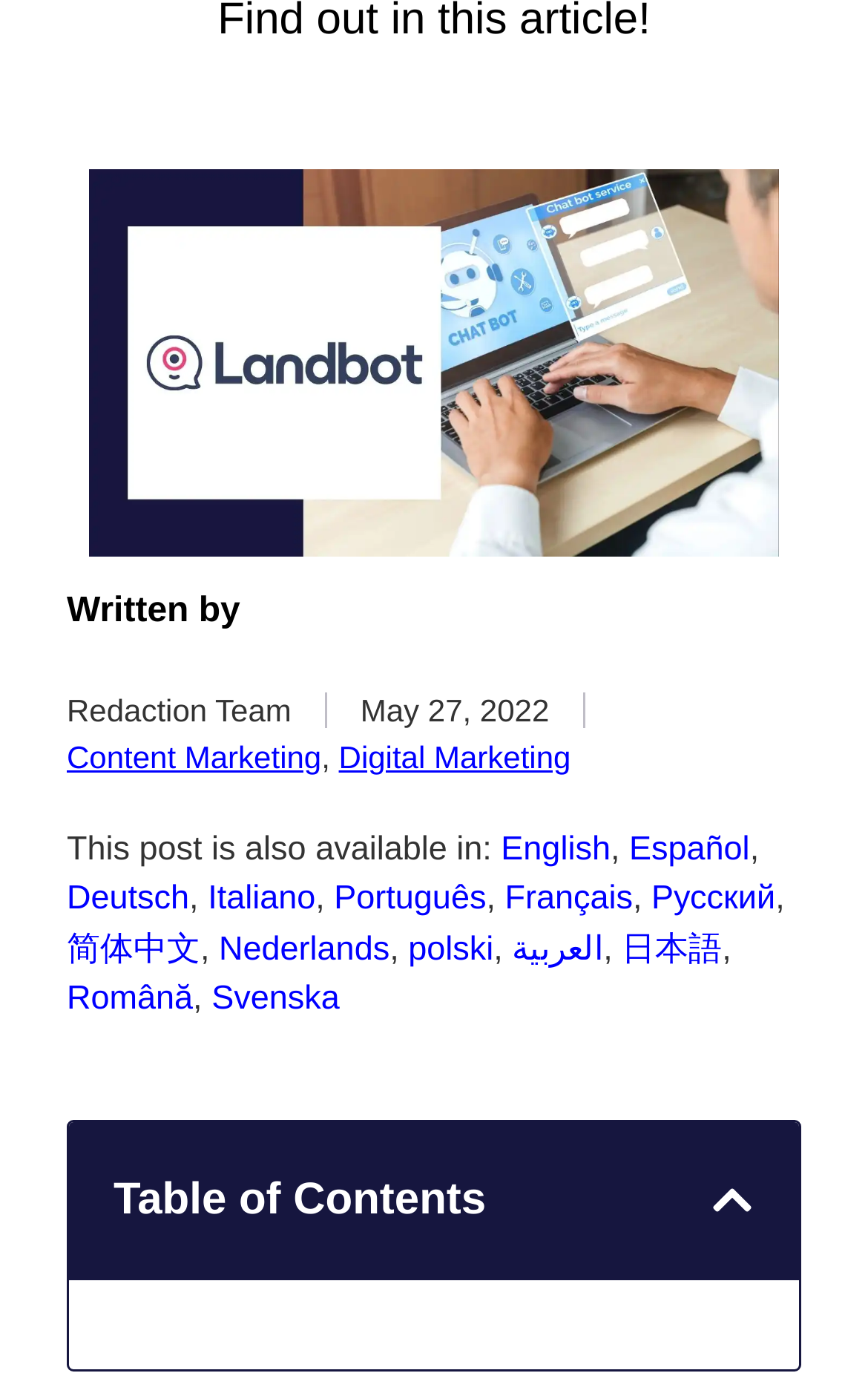What is the category of the article?
Please provide a single word or phrase answer based on the image.

Content Marketing